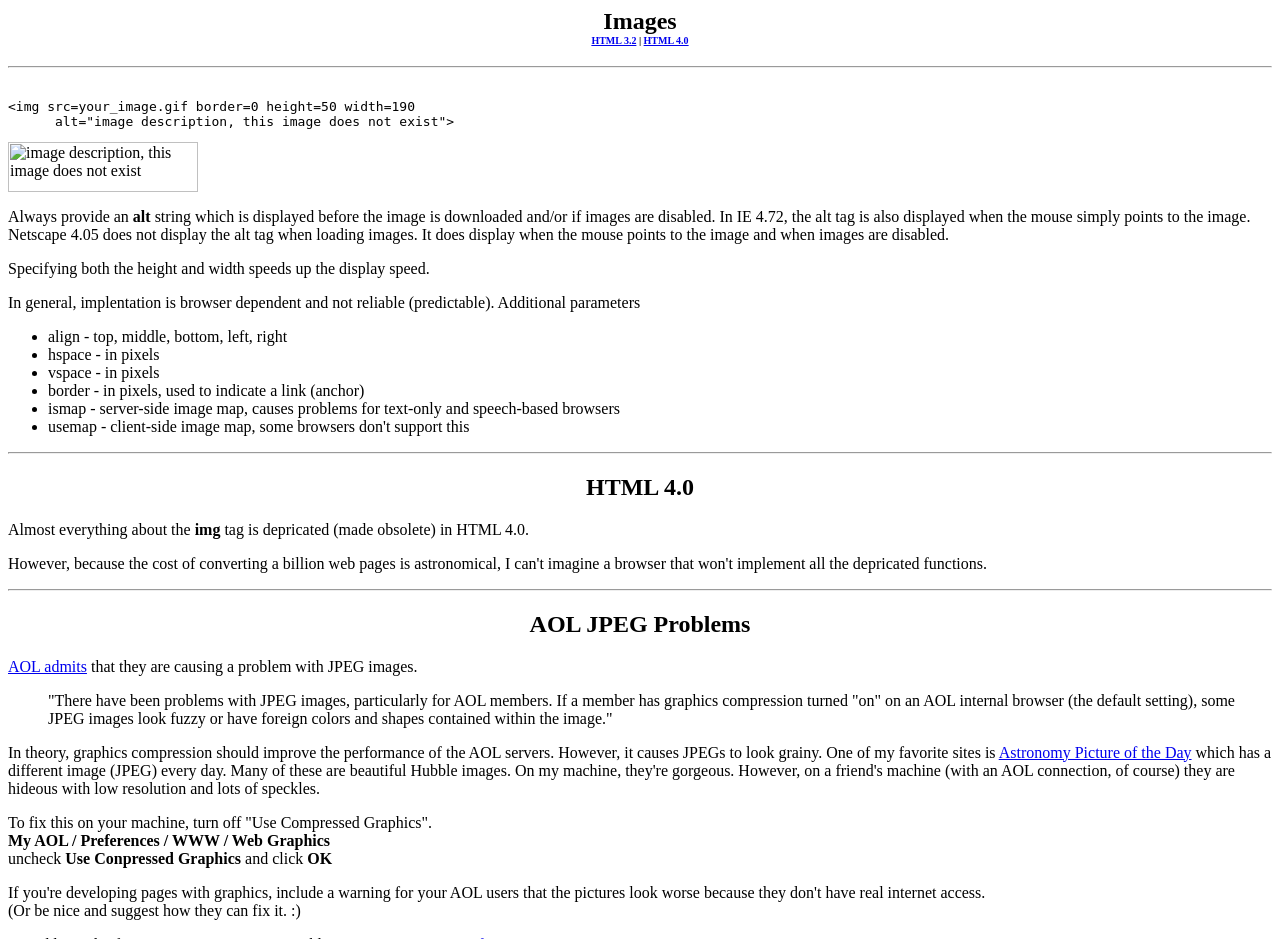Illustrate the webpage with a detailed description.

This webpage is about HTML images, specifically discussing the use of images in HTML 3.2 and HTML 4.0. At the top, there is a heading that reads "Images HTML 3.2 | HTML 4.0" with two links to HTML 3.2 and HTML 4.0. Below this heading, there is a horizontal separator line.

The main content of the page starts with a sample HTML code for an image, followed by a description of the importance of providing an alternative text for images. This is accompanied by an image with an alt tag "image description, this image does not exist". The text explains that specifying both the height and width of an image speeds up the display speed.

The page then lists several parameters for the img tag, including align, hspace, vspace, border, and ismap, each with a brief description. These parameters are listed in a bullet point format, with a bullet marker preceding each item.

Below this list, there is another horizontal separator line, followed by a heading that reads "HTML 4.0". The text explains that almost everything about the img tag is deprecated in HTML 4.0.

The next section of the page is dedicated to discussing AOL JPEG problems. It starts with a heading "AOL JPEG Problems" and explains that AOL's graphics compression feature causes problems with JPEG images, making them appear fuzzy or distorted. The page provides a quote from AOL admitting to this problem and suggests a solution to fix it on the user's machine.

At the bottom of the page, there are several links, including one to the Astronomy Picture of the Day website. The page concludes with a suggestion to turn off the "Use Compressed Graphics" feature in AOL preferences to fix the JPEG problem.